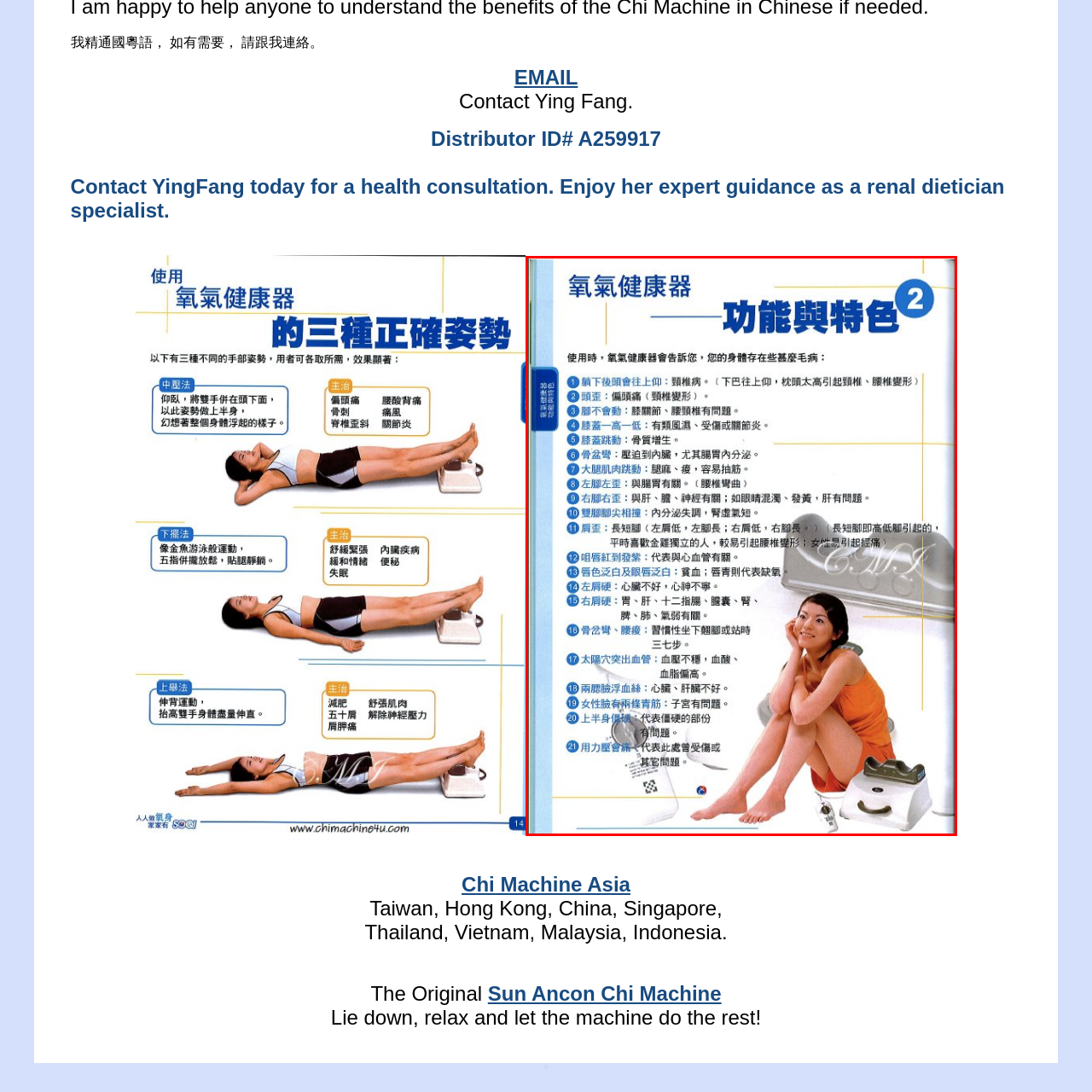Elaborate on the details of the image that is highlighted by the red boundary.

The image features a wellness device designed for health management, accompanied by a woman seated beside it, appearing relaxed and content. The device is likely a part of a holistic health approach, as indicated by the surrounding text, which outlines various functions and benefits, such as improving circulation and promoting relaxation. 

On the left side of the image, a list details the capabilities and features of the device, emphasizing its therapeutic benefits for different body parts and conditions. The aesthetic is clean and informative, aimed at conveying the essence of health maintenance and self-care. The overall design suggests a professional yet approachable presentation, highlighting the importance of wellness and the potential advantages of using the device illustrated.